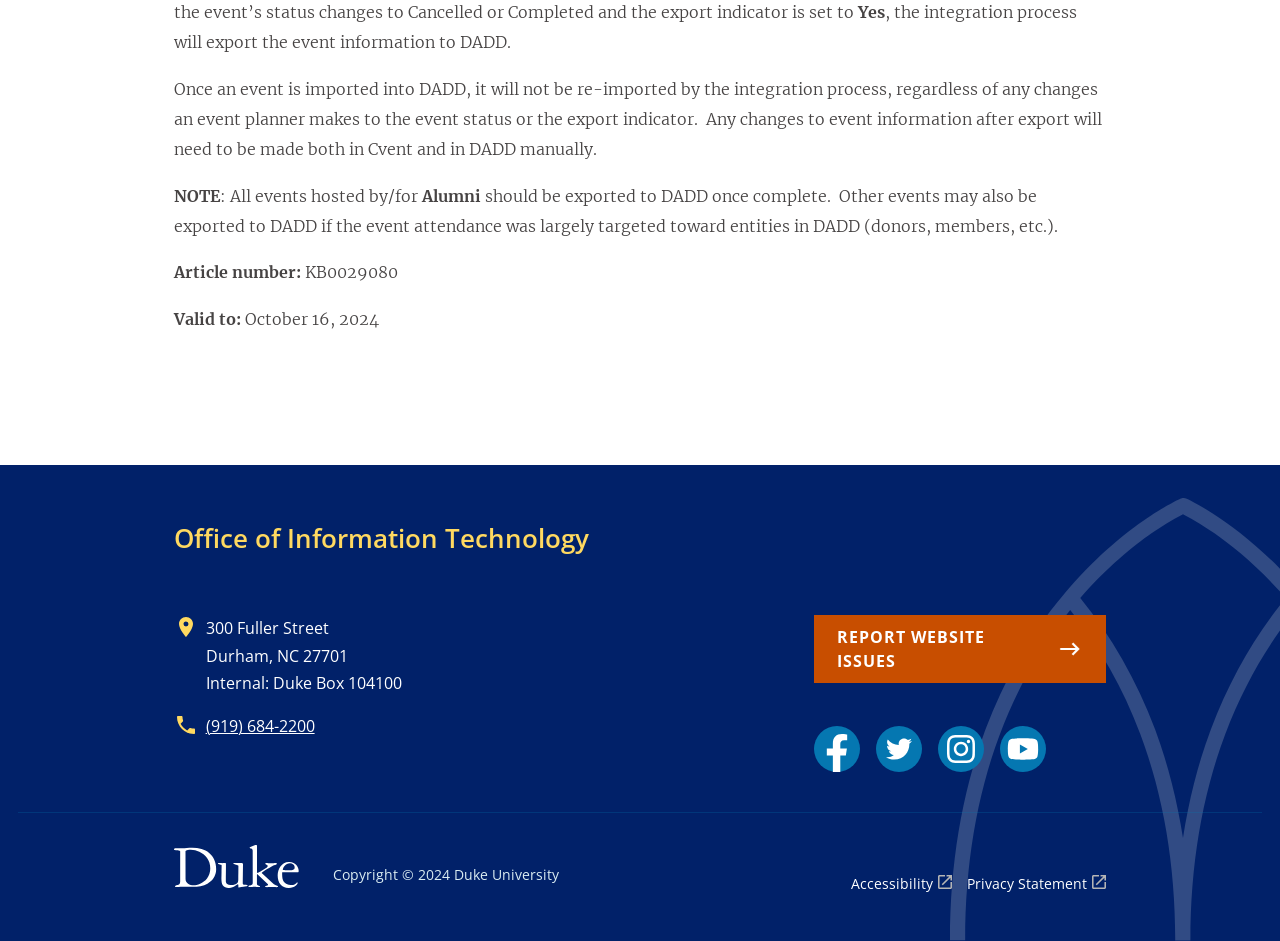Please determine the bounding box coordinates for the element that should be clicked to follow these instructions: "view the GALLERY".

None